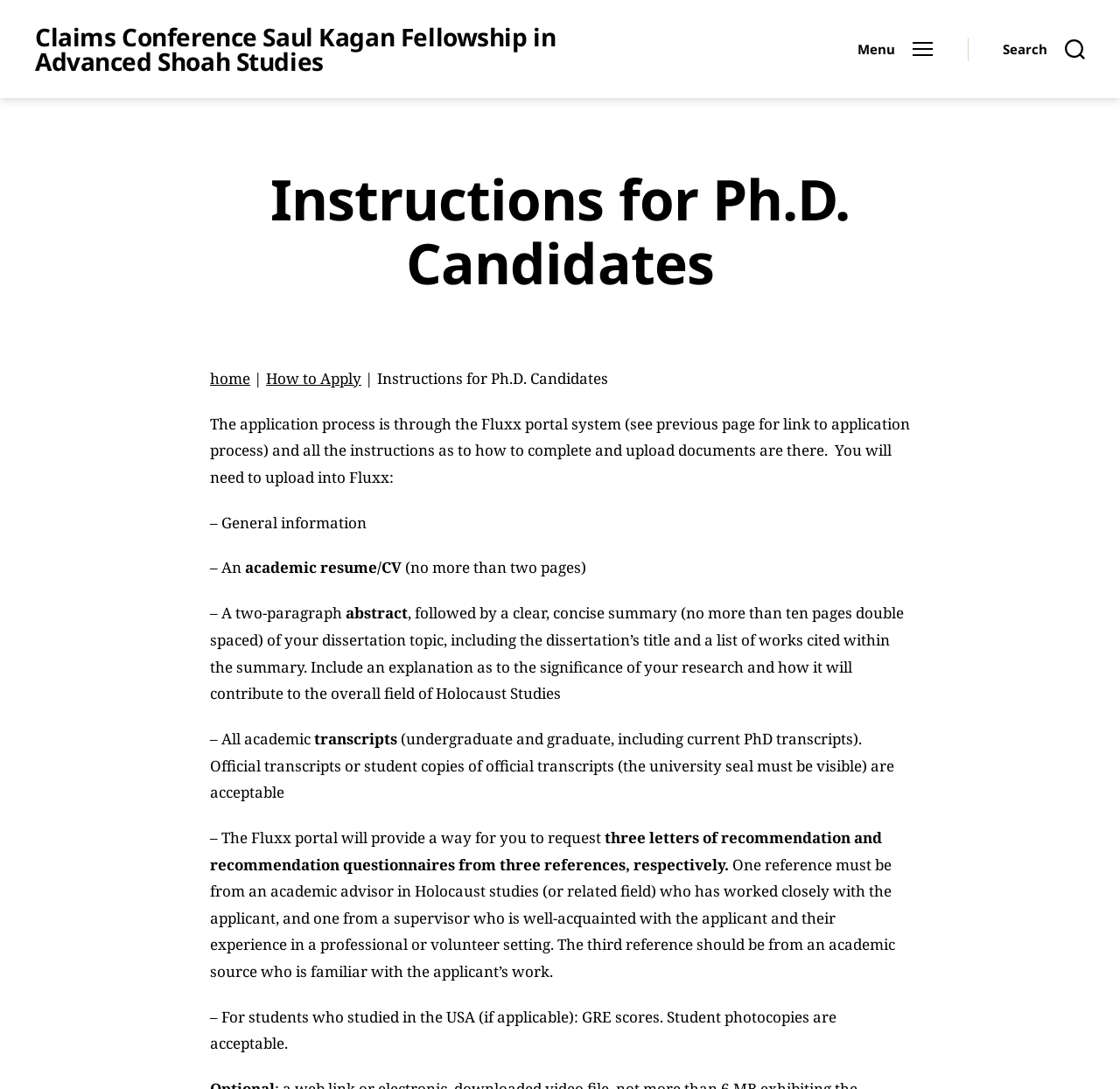What is the application process for?
Please look at the screenshot and answer in one word or a short phrase.

Fluxx portal system